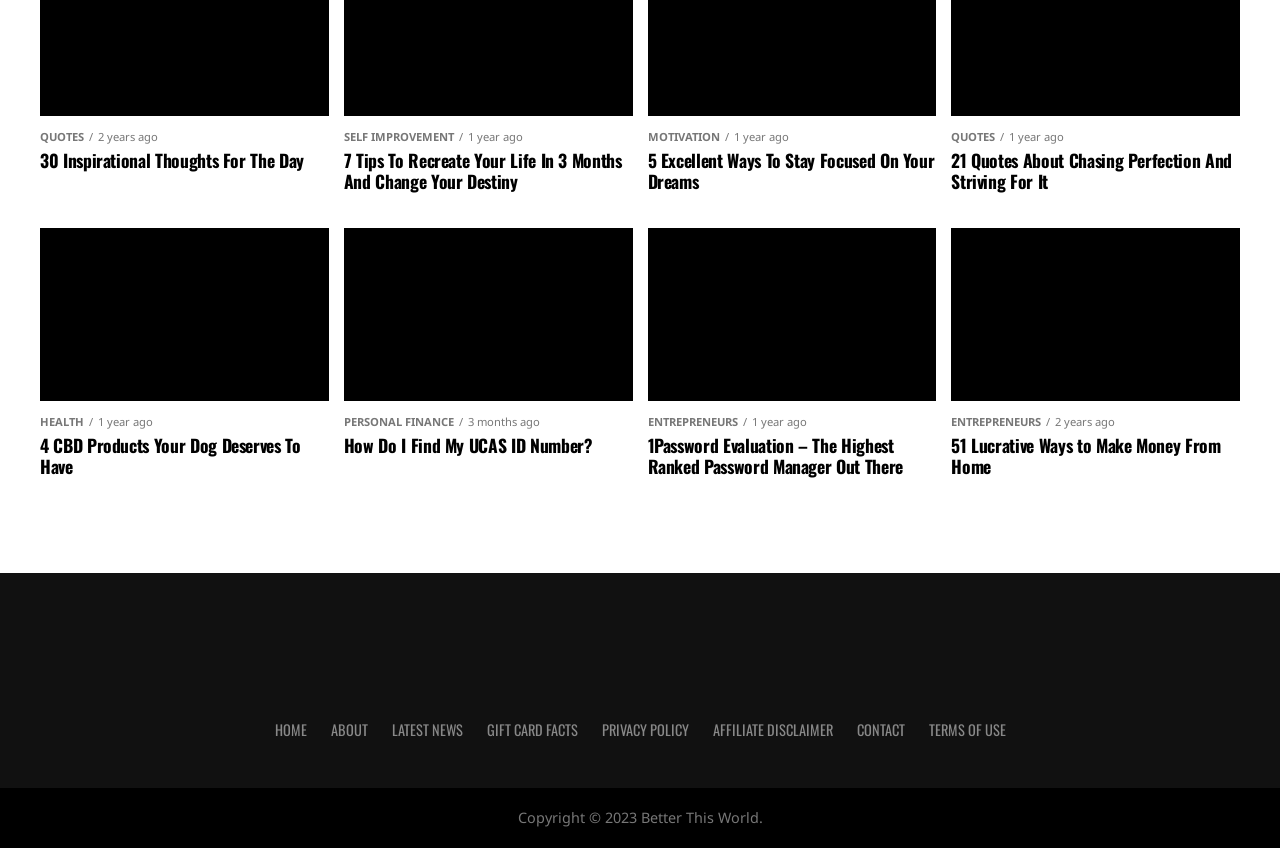What is the topic of the image on the right side of the webpage?
Refer to the screenshot and respond with a concise word or phrase.

Make Money From Home